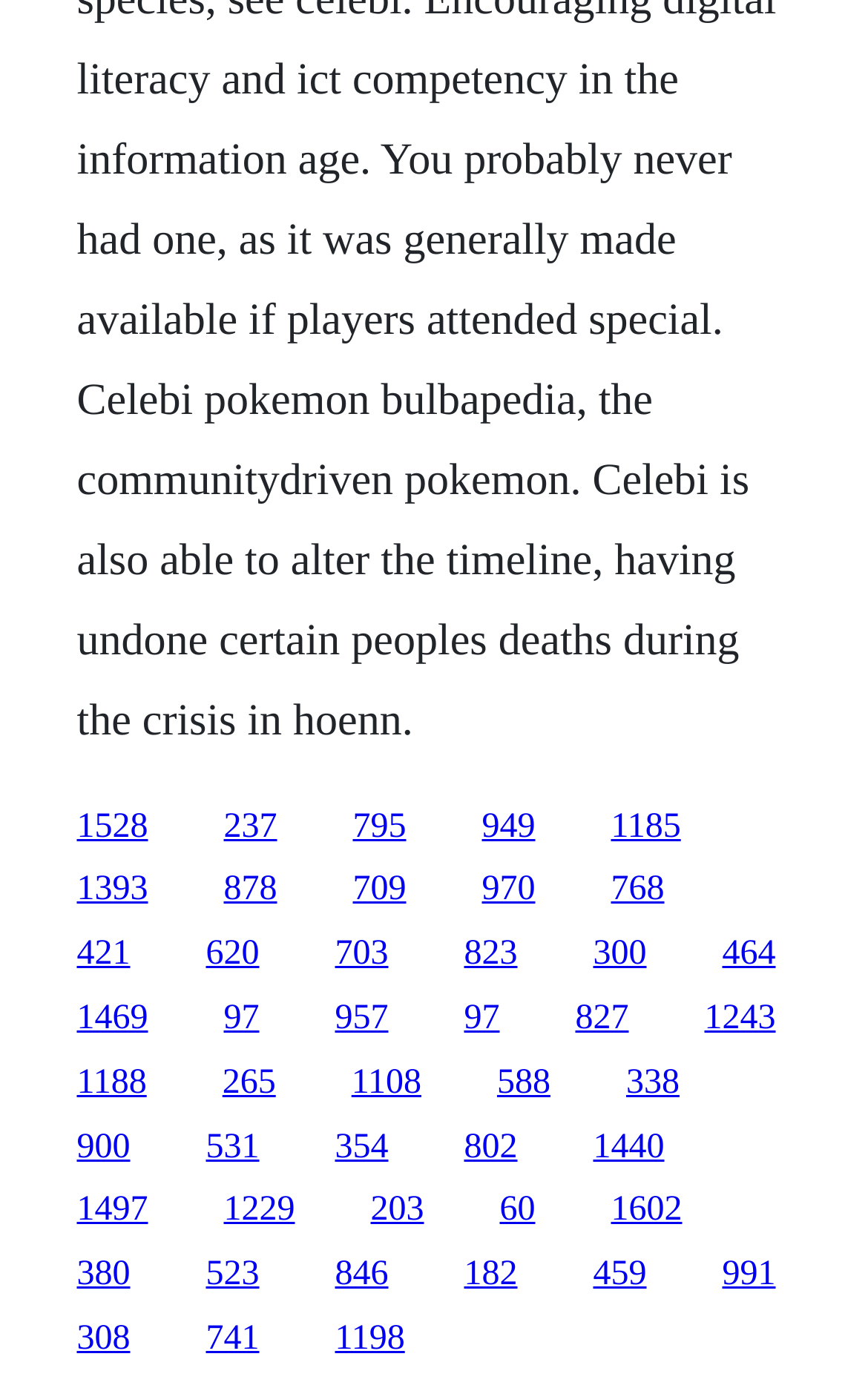Are the links arranged in a specific order?
Based on the screenshot, respond with a single word or phrase.

No